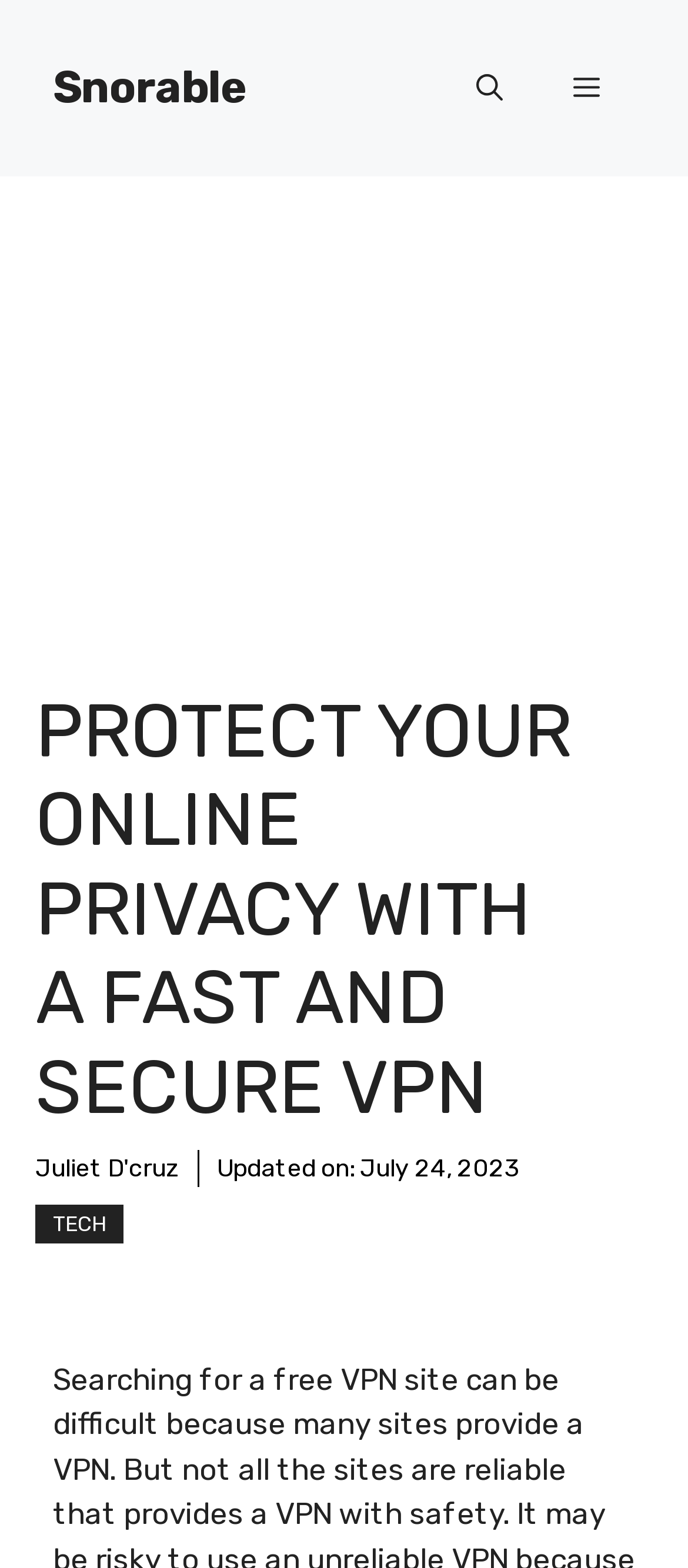What category is the article under?
Provide an in-depth and detailed explanation in response to the question.

I found the category by looking at the link element with the text 'TECH' which is located below the author's name and update date.